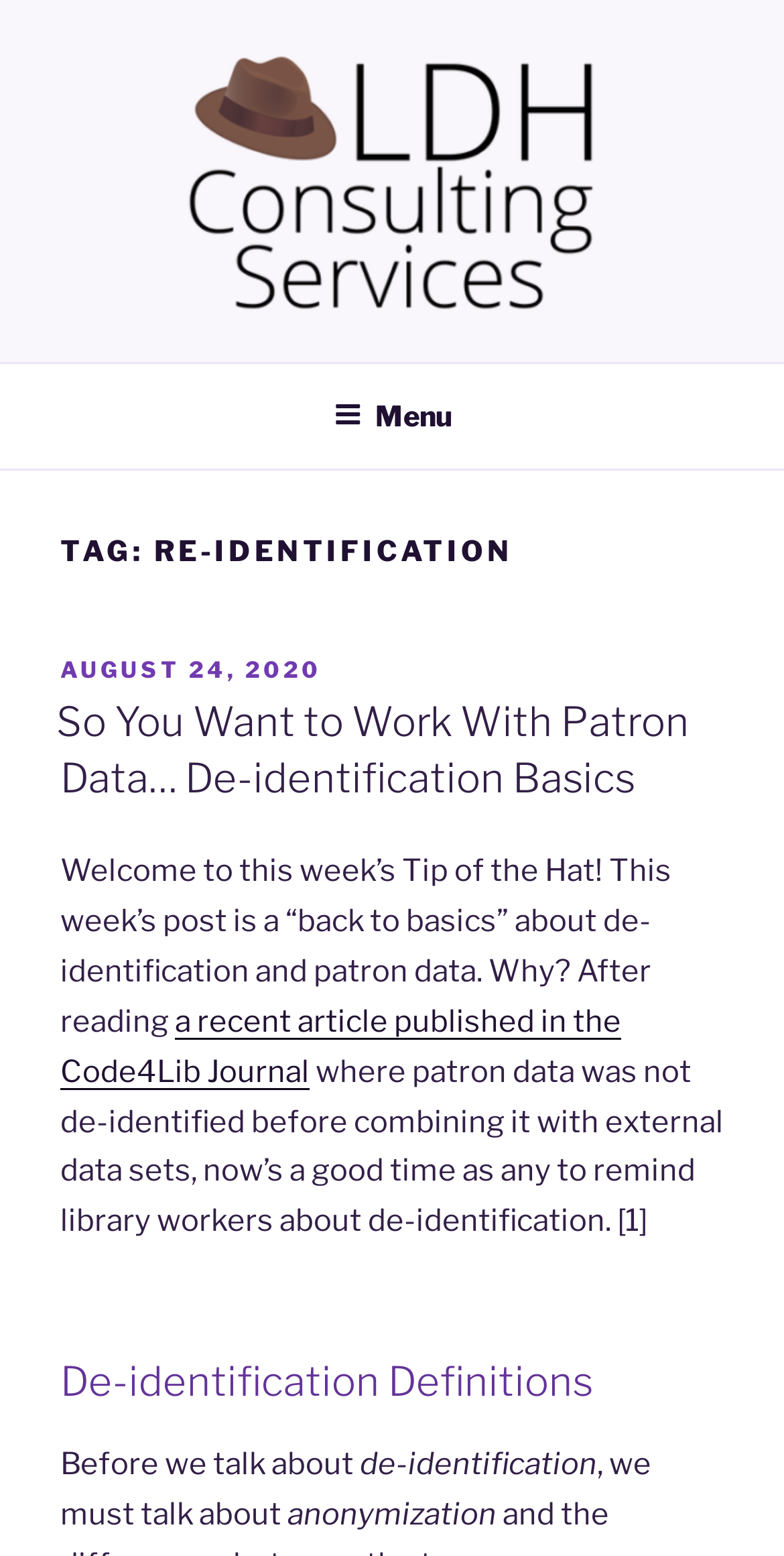Using the element description: "parent_node: LDH Consulting Services", determine the bounding box coordinates. The coordinates should be in the format [left, top, right, bottom], with values between 0 and 1.

[0.077, 0.019, 0.923, 0.213]